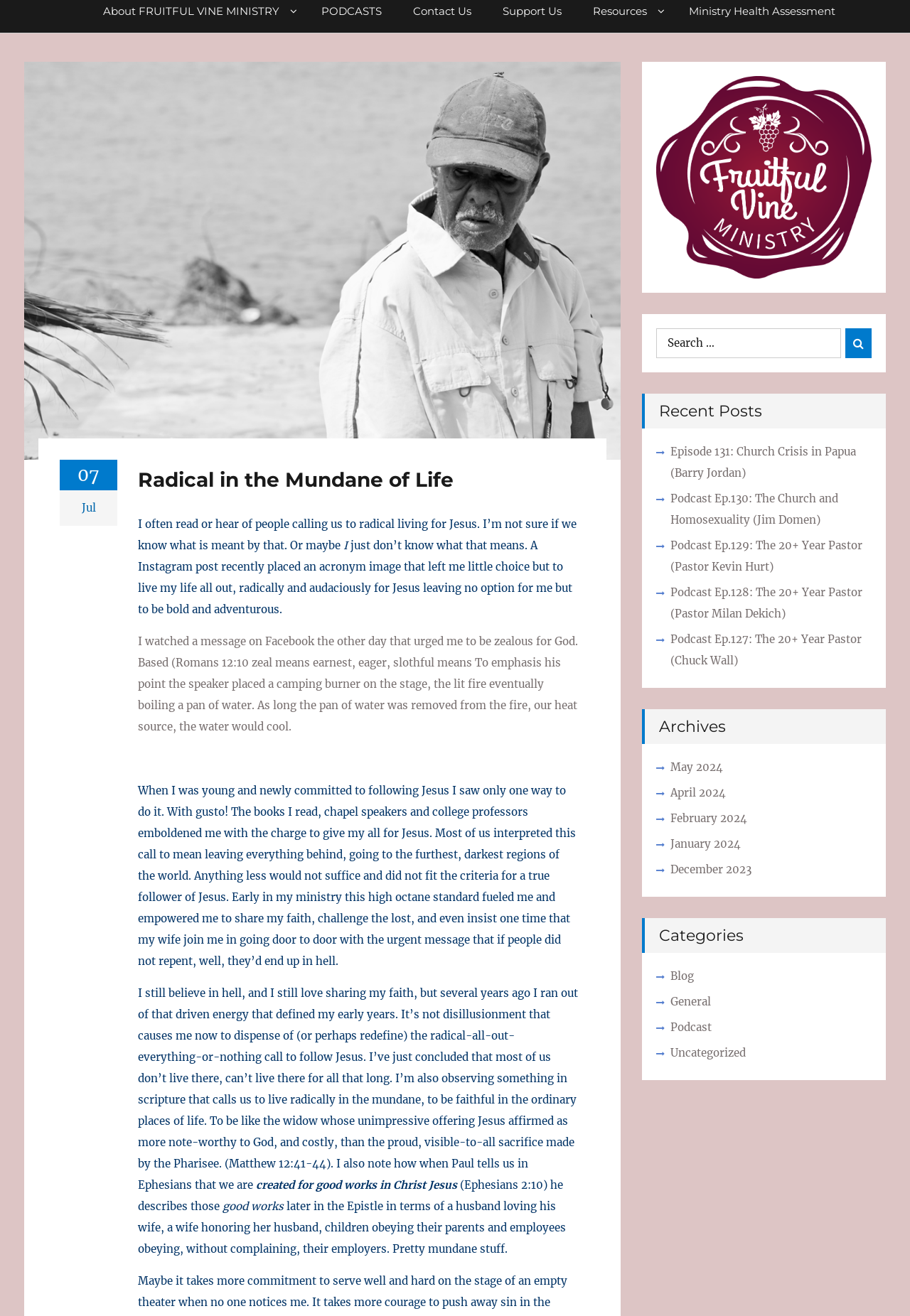Give the bounding box coordinates for this UI element: "alt="Fruitful Vine Ministry"". The coordinates should be four float numbers between 0 and 1, arranged as [left, top, right, bottom].

[0.721, 0.058, 0.958, 0.212]